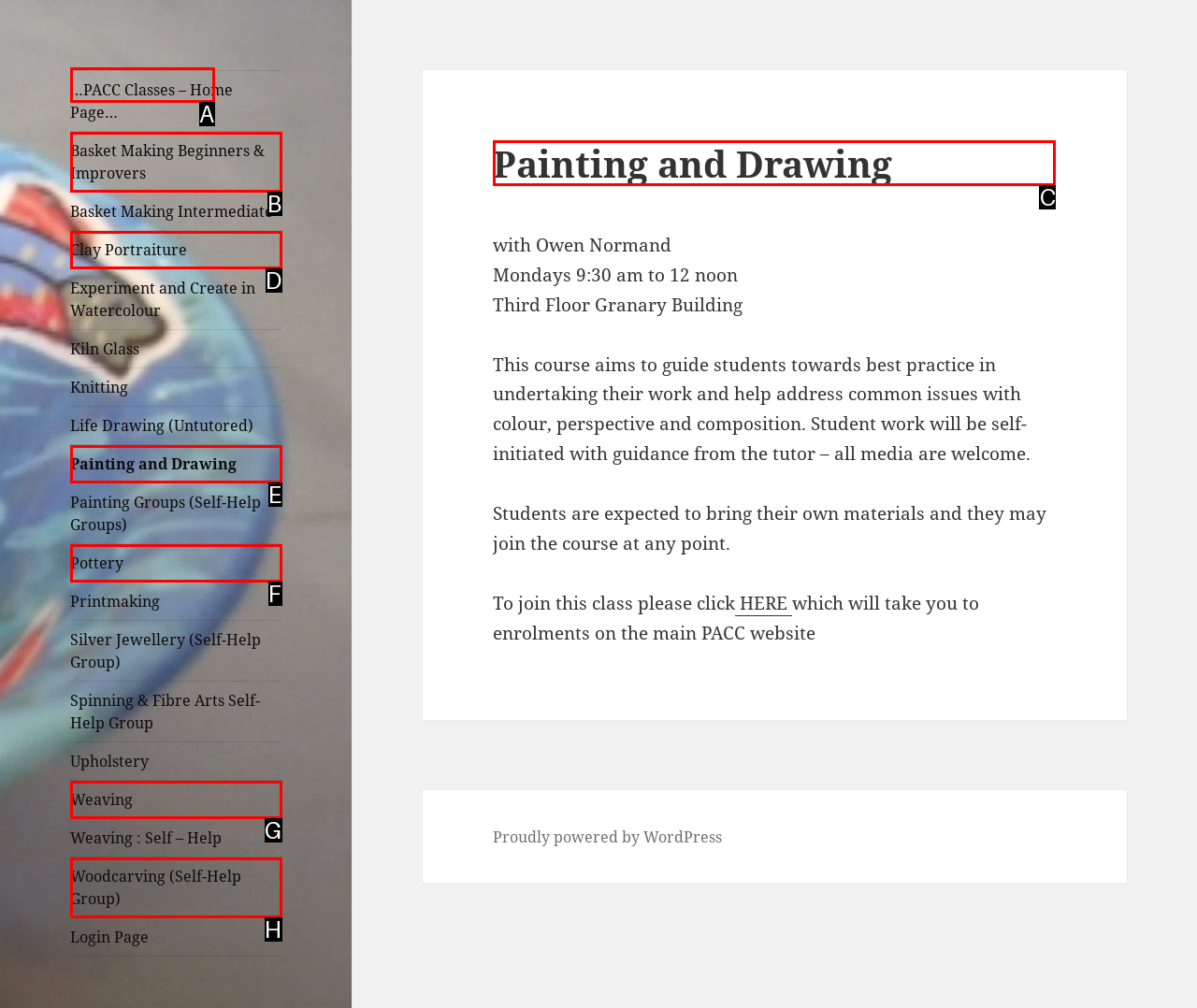Identify the correct UI element to click to achieve the task: View the Painting and Drawing course details.
Answer with the letter of the appropriate option from the choices given.

C